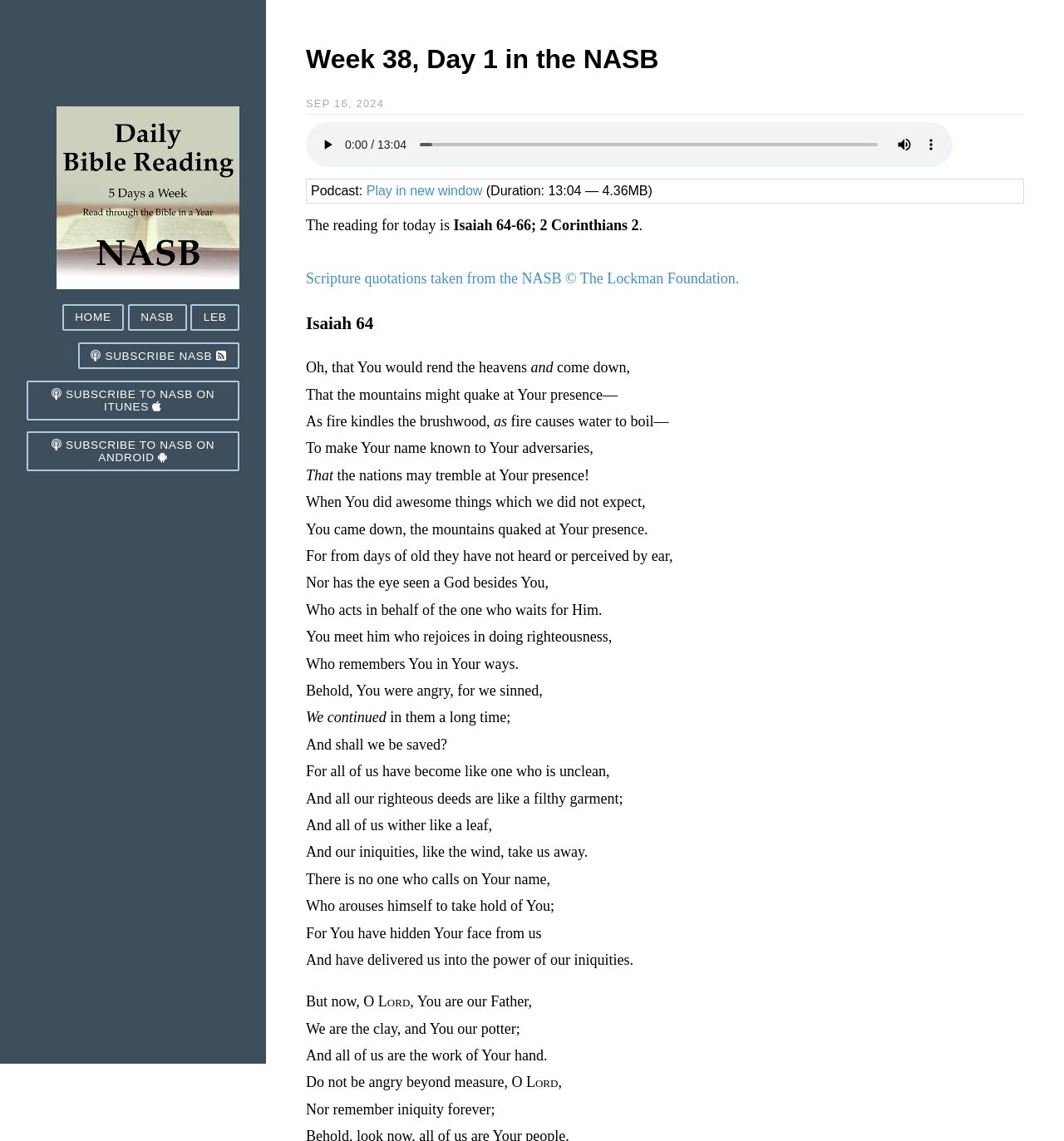Kindly determine the bounding box coordinates for the area that needs to be clicked to execute this instruction: "Click the 'Play in new window' link".

[0.344, 0.161, 0.453, 0.173]